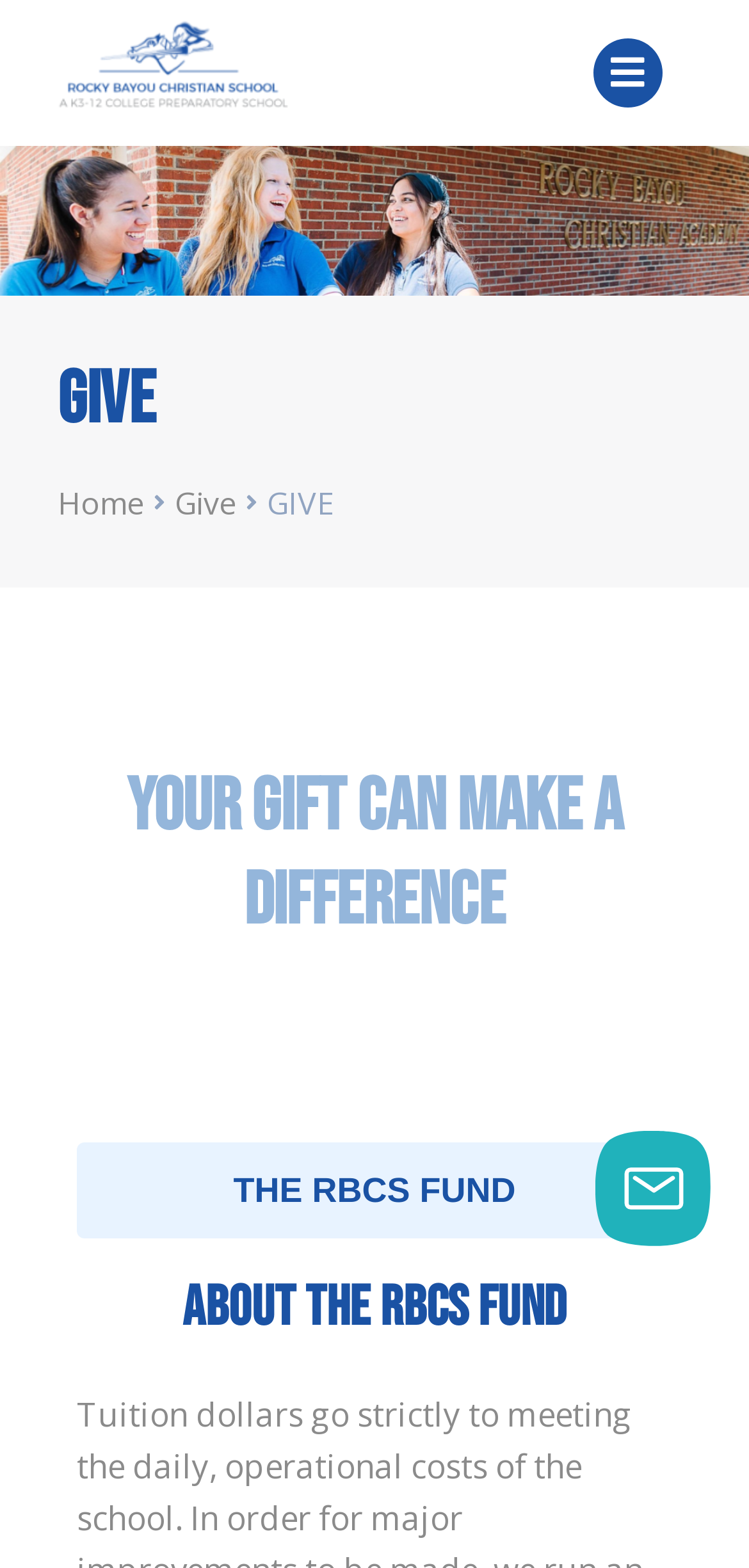Please answer the following question using a single word or phrase: 
How many links are there in the top navigation bar?

2